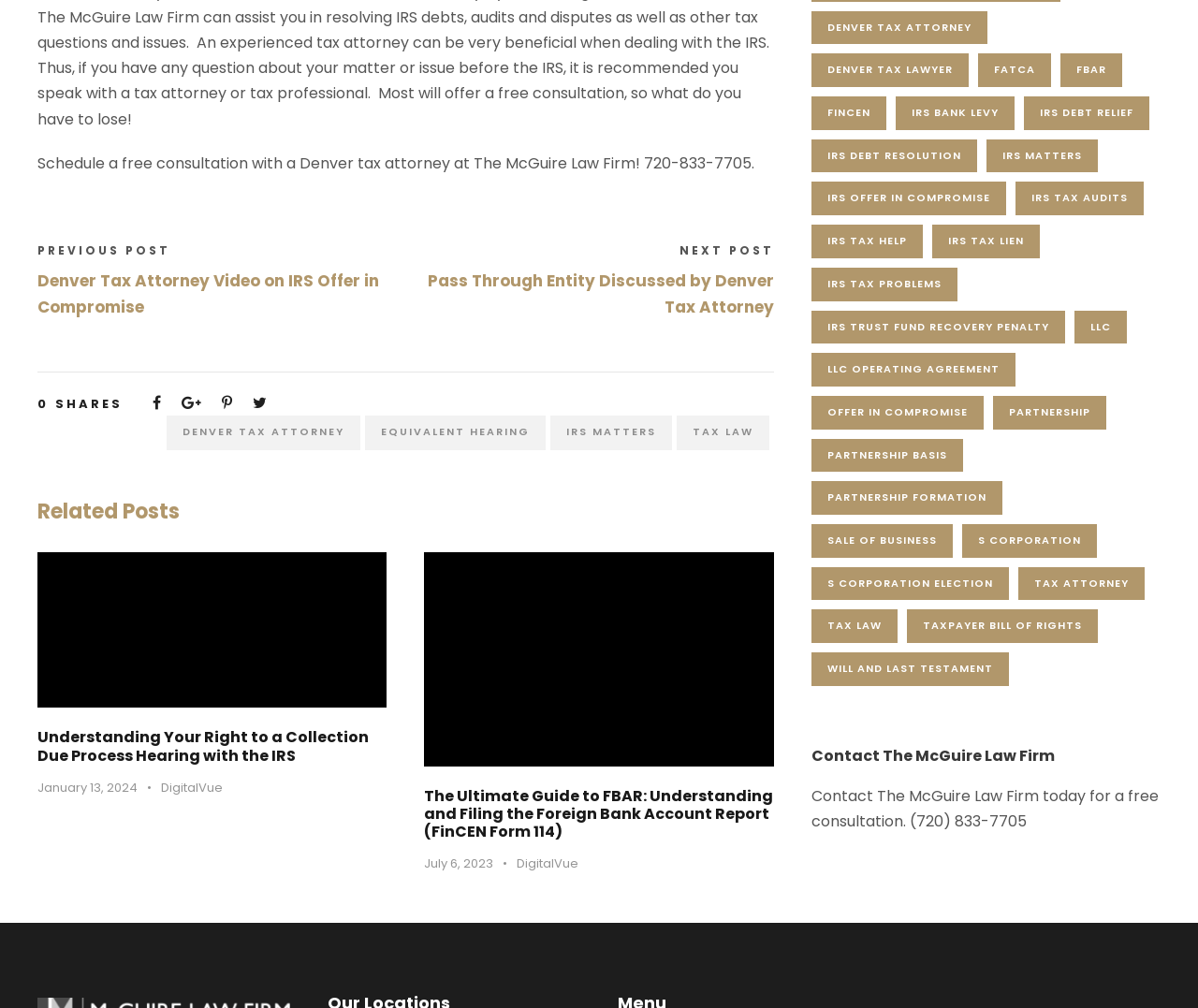Determine the bounding box for the UI element described here: "Tax Attorney".

[0.85, 0.562, 0.955, 0.596]